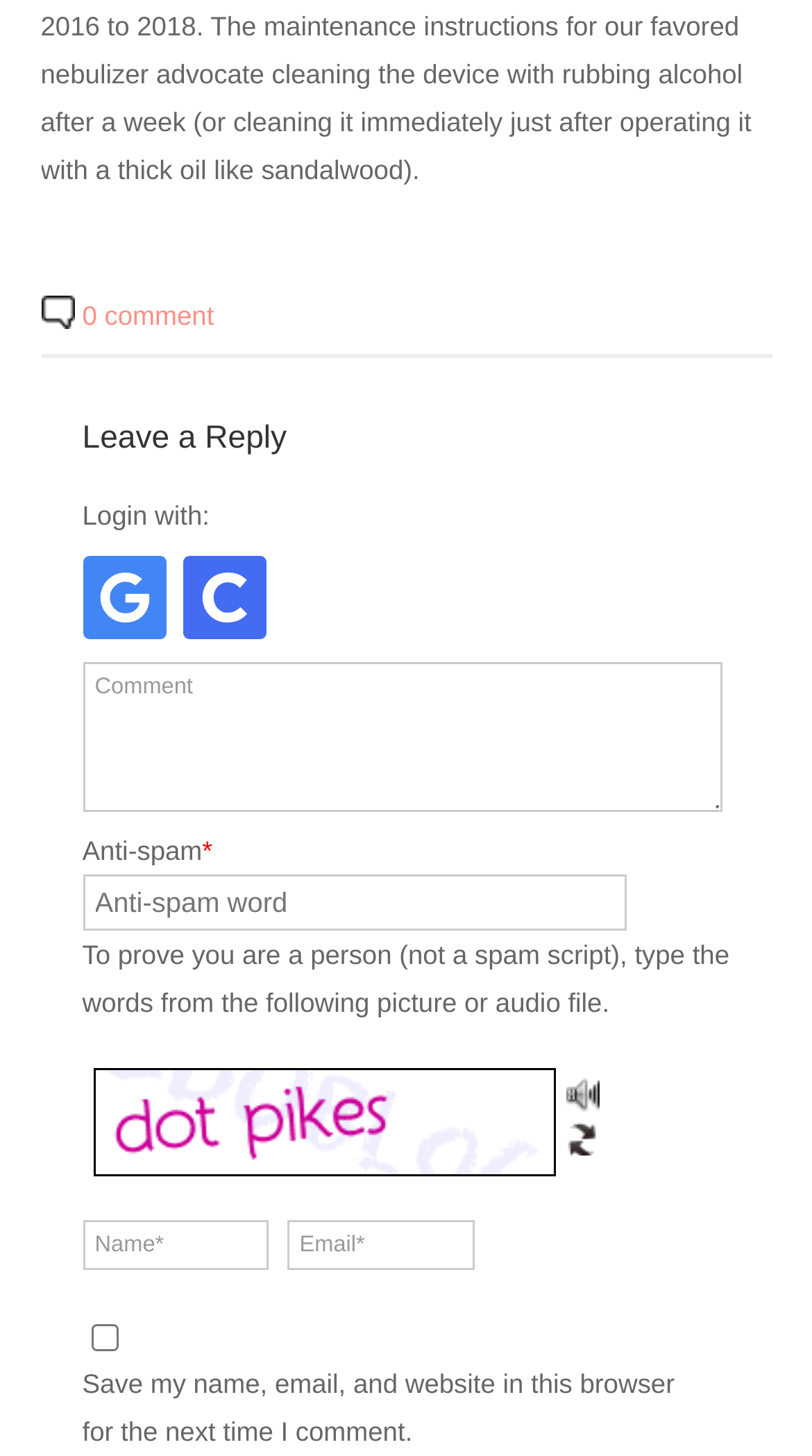Pinpoint the bounding box coordinates of the clickable area needed to execute the instruction: "Enter the 'Anti-spam' code". The coordinates should be specified as four float numbers between 0 and 1, i.e., [left, top, right, bottom].

[0.101, 0.6, 0.771, 0.639]